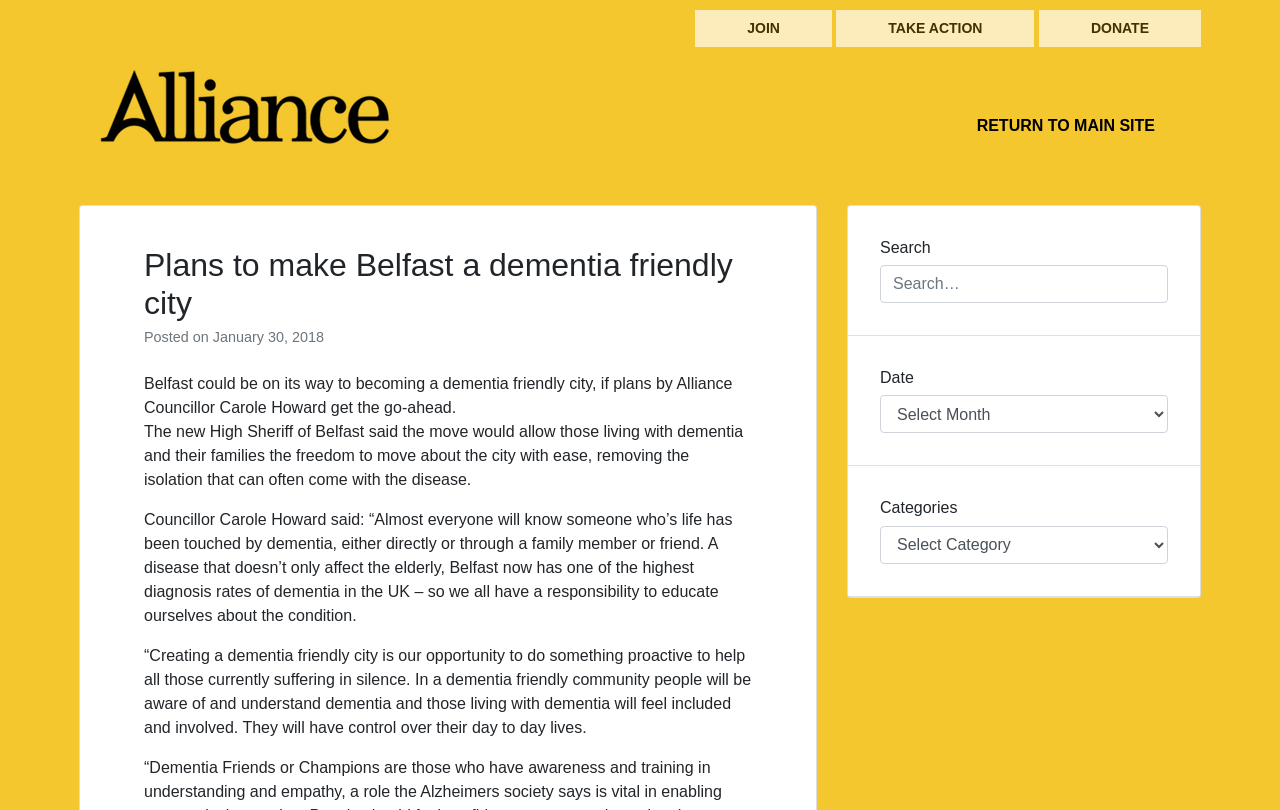Use a single word or phrase to answer the following:
How many headings are present on the webpage?

3